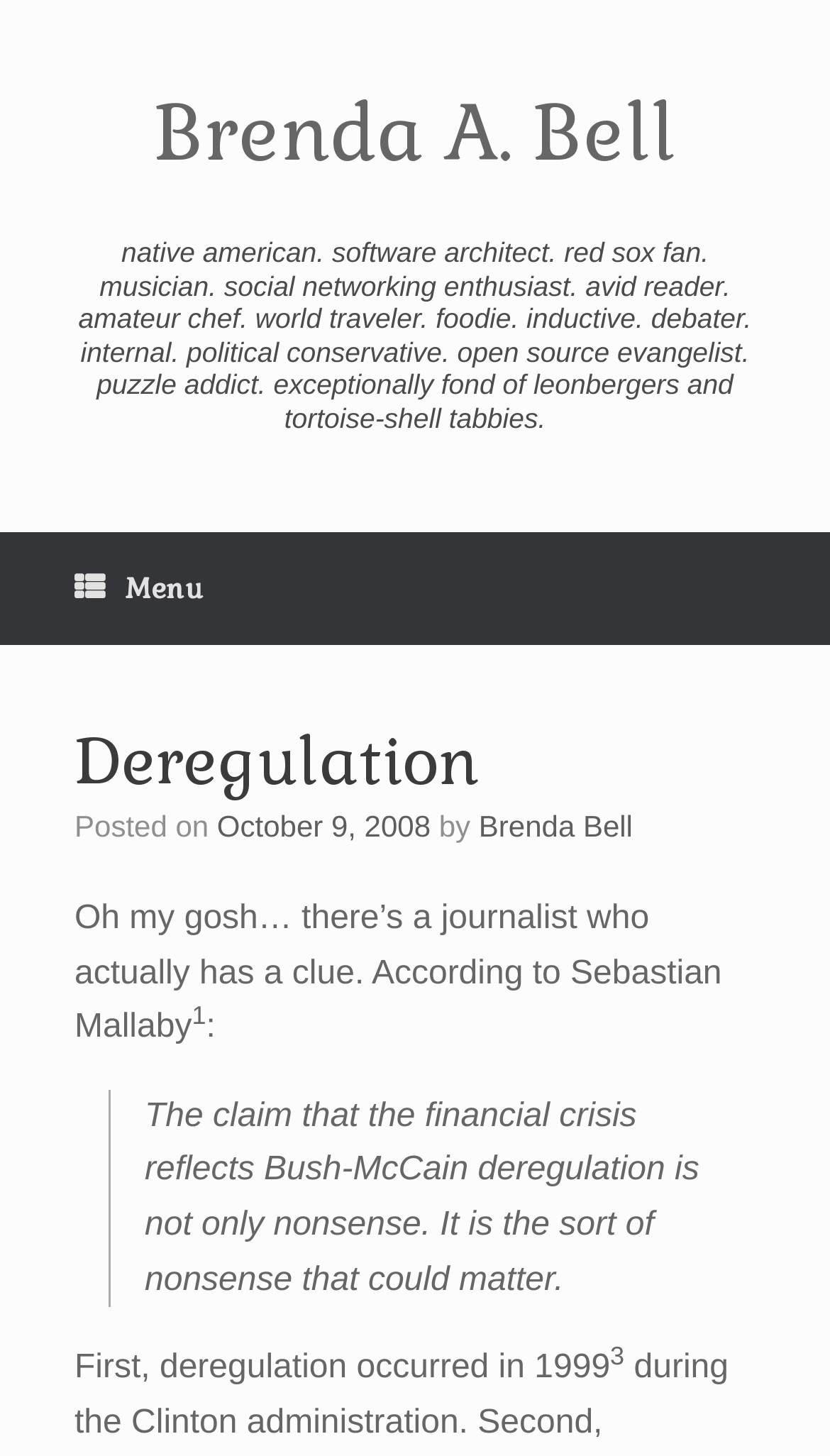Please respond in a single word or phrase: 
What year did deregulation occur?

1999